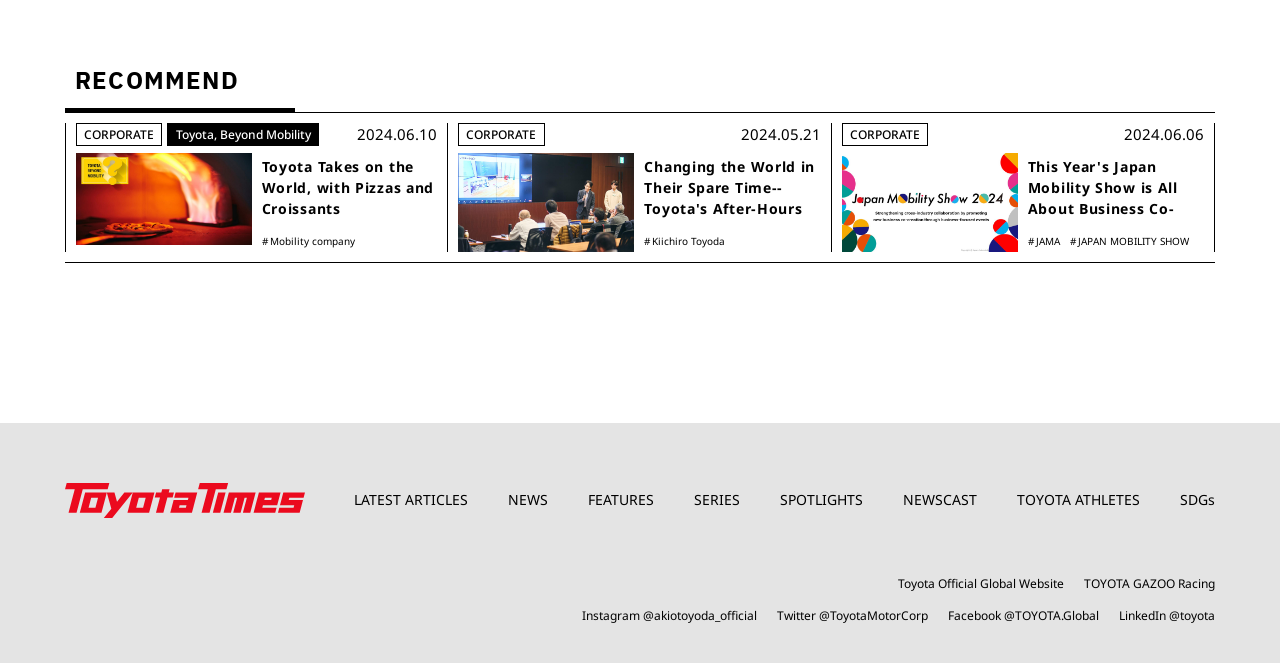Locate the bounding box coordinates of the element's region that should be clicked to carry out the following instruction: "Read the previous article". The coordinates need to be four float numbers between 0 and 1, i.e., [left, top, right, bottom].

None